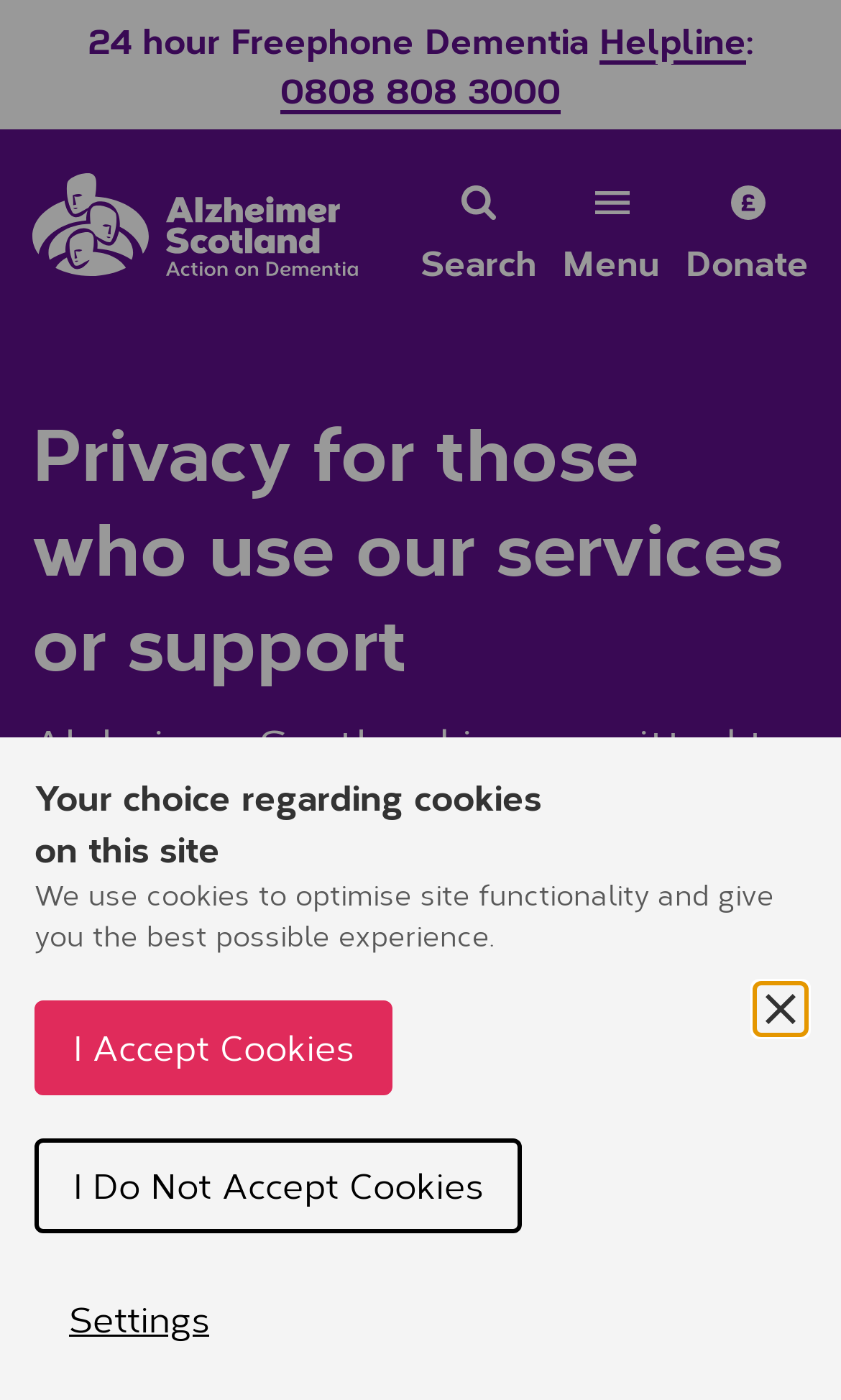Locate the bounding box of the UI element described by: "I Do Not Accept Cookies" in the given webpage screenshot.

[0.041, 0.813, 0.621, 0.881]